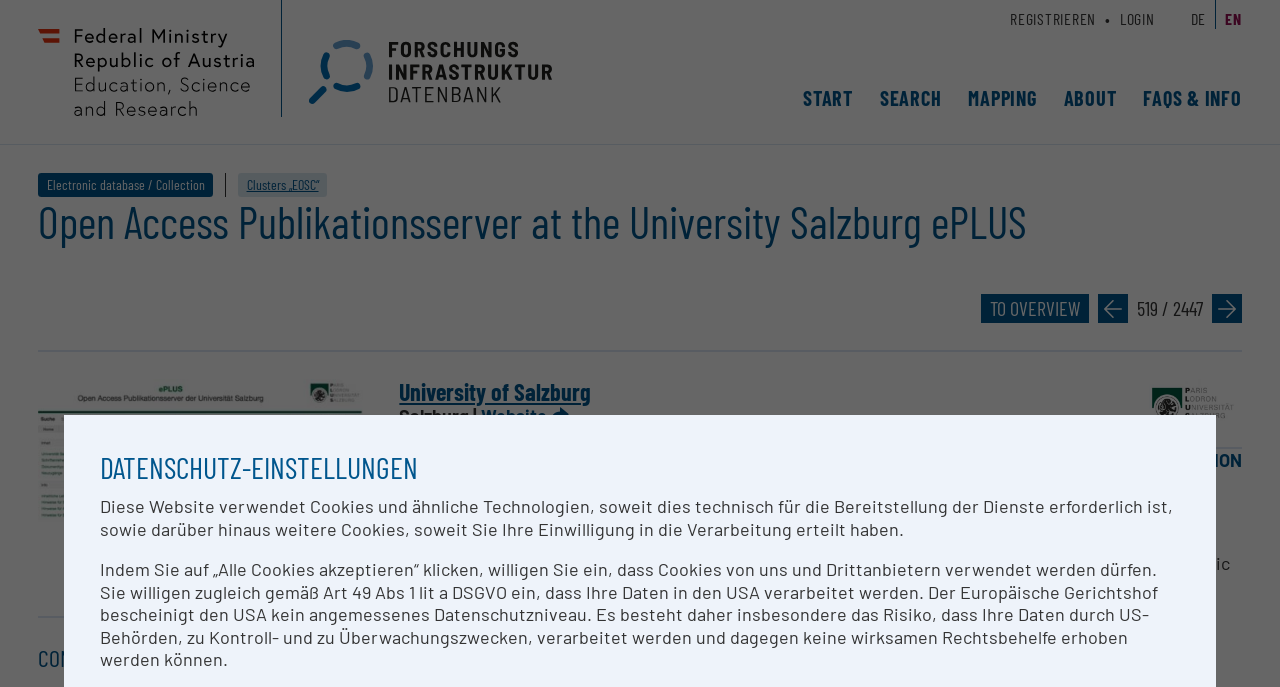Create a detailed narrative of the webpage’s visual and textual elements.

The webpage is the open access publication server ePLUS at the University of Salzburg, which offers a trustworthy archive for academics and students to publish their academic works. 

At the top of the page, there is a navigation menu with several links, including "Bundesministerium Bildung, Wissenschaft und Forschung Forschungsinfrastruktur-Datenbank", "START", "SEARCH", "MAPPING", "ABOUT", "FAQS & INFO", "REGISTRIEREN", "LOGIN", and language options "DE" and "EN". 

Below the navigation menu, there is a heading "Open Access Publikationsserver at the University Salzburg ePLUS" followed by a link "Clusters „EOSC“" and a static text "Electronic database / Collection". 

On the right side of the page, there is a section with a heading "Open Access Publikationsserver at the University Salzburg ePLUS" and a link "TO OVERVIEW" with a pagination feature. 

Further down, there is a section with a heading "University of Salzburg" that includes a link to the university's website and a static text "Salzburg |". 

Below this section, there is a link with a picture of the ePlus webpage and a copyright notice "© Universitätsbibliothek Salzburg". 

The main content of the page is divided into three sections. The first section has a heading "SHORT DESCRIPTION" and a static text that describes the purpose of the ePLUS publication server. 

The second section has a heading "CONTACT" but does not contain any contact information. 

The third section has a heading "DATENSCHUTZ-EINSTELLUNGEN" (Data Protection Settings) and includes two static texts that explain the use of cookies and data processing on the website.